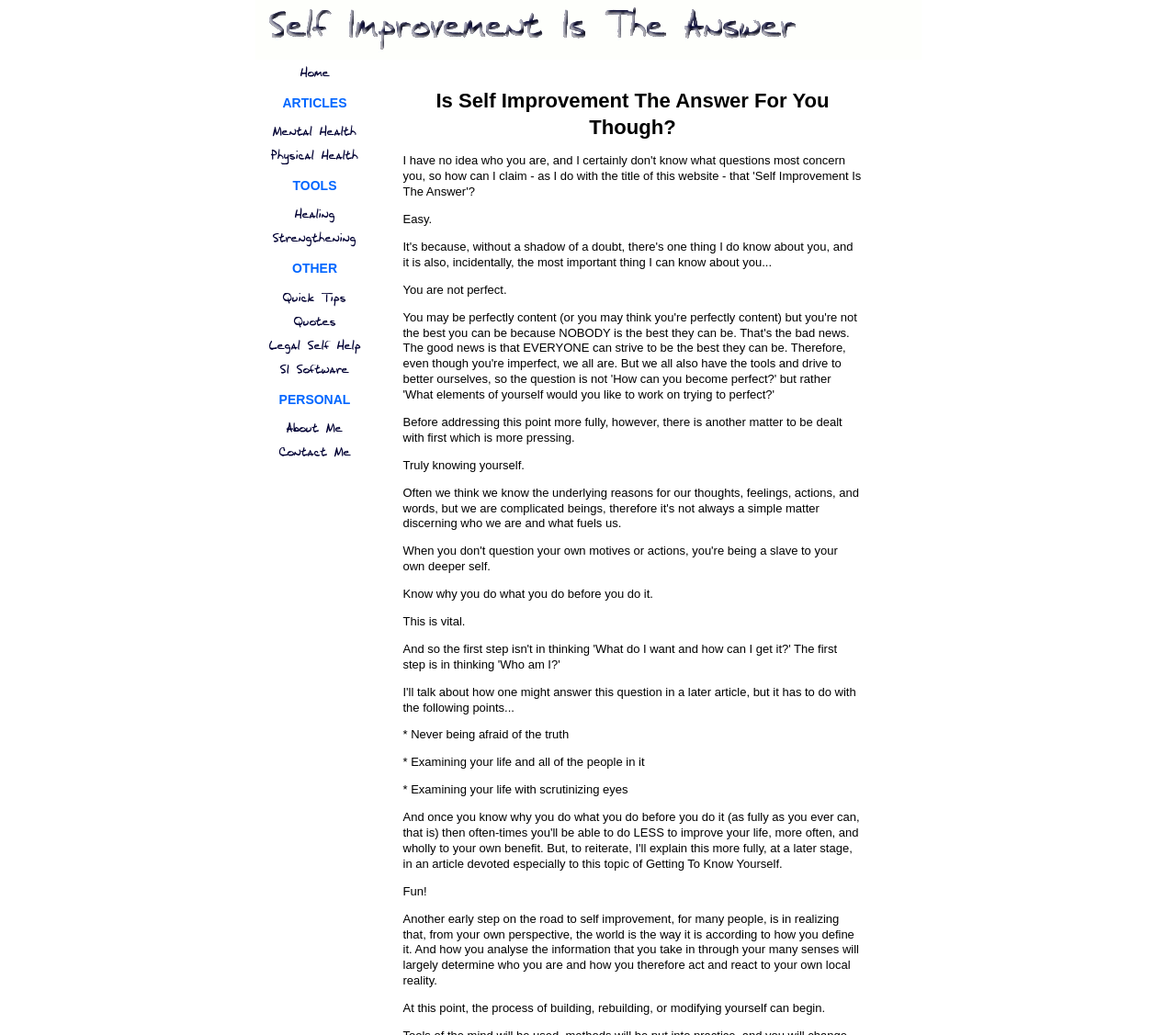Determine the bounding box coordinates of the target area to click to execute the following instruction: "Click the 'Contact' link."

None